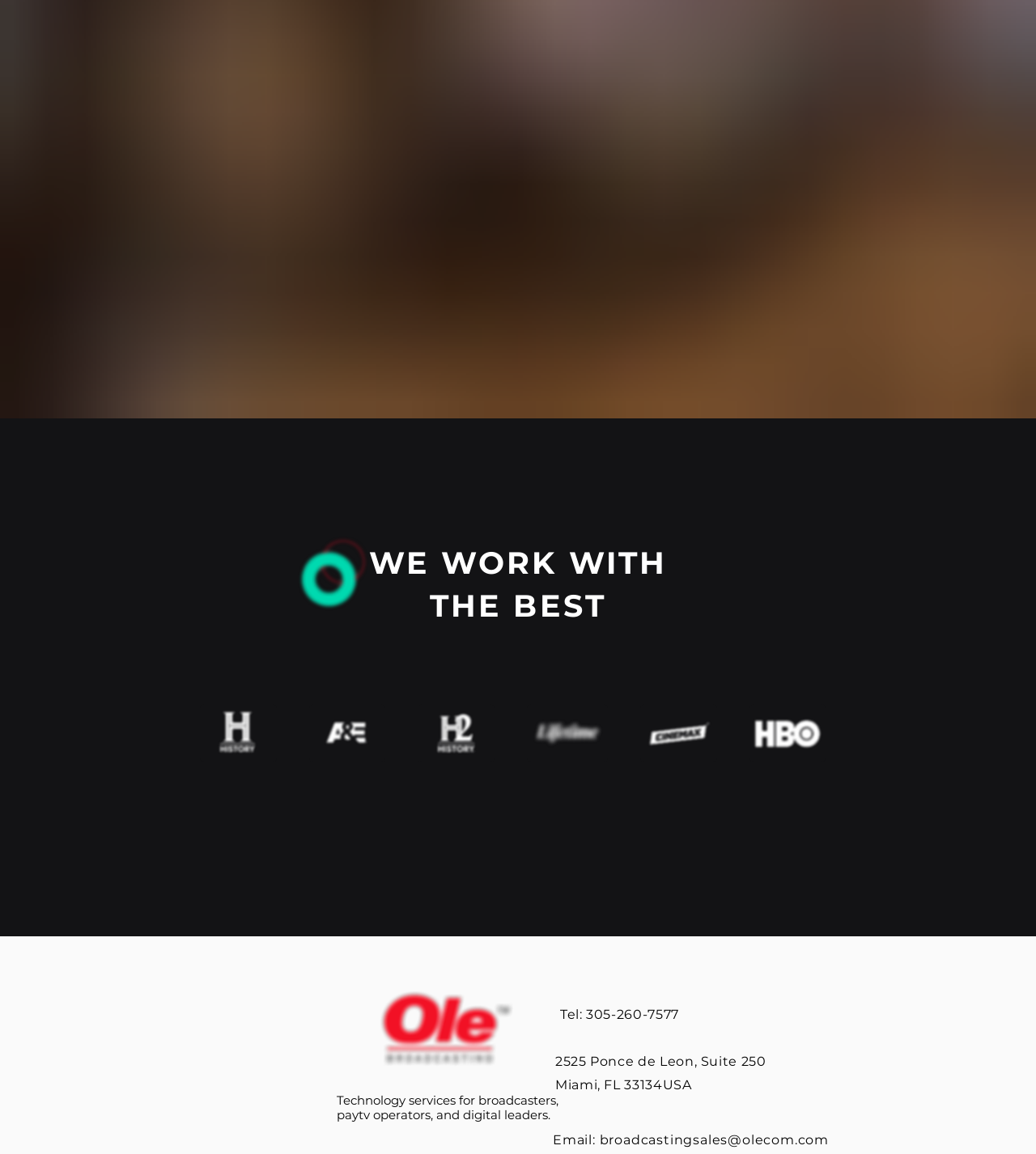Provide the bounding box coordinates in the format (top-left x, top-left y, bottom-right x, bottom-right y). All values are floating point numbers between 0 and 1. Determine the bounding box coordinate of the UI element described as: aria-describedby="describedby_item-2-comp-l13jwmk7" aria-label="History2 nuevo"

[0.403, 0.61, 0.477, 0.661]